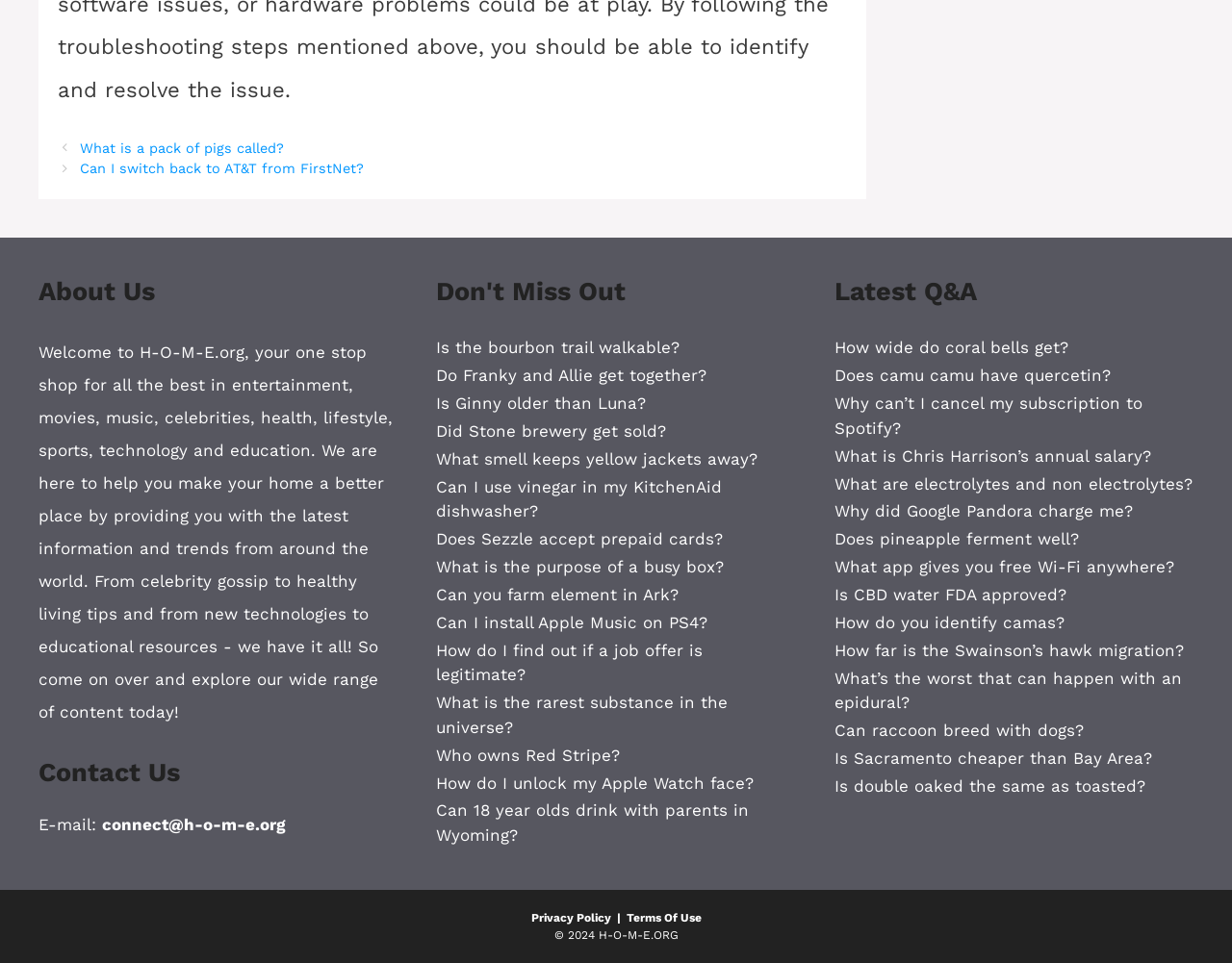What is the email address provided for contact?
By examining the image, provide a one-word or phrase answer.

connect@h-o-m-e.org